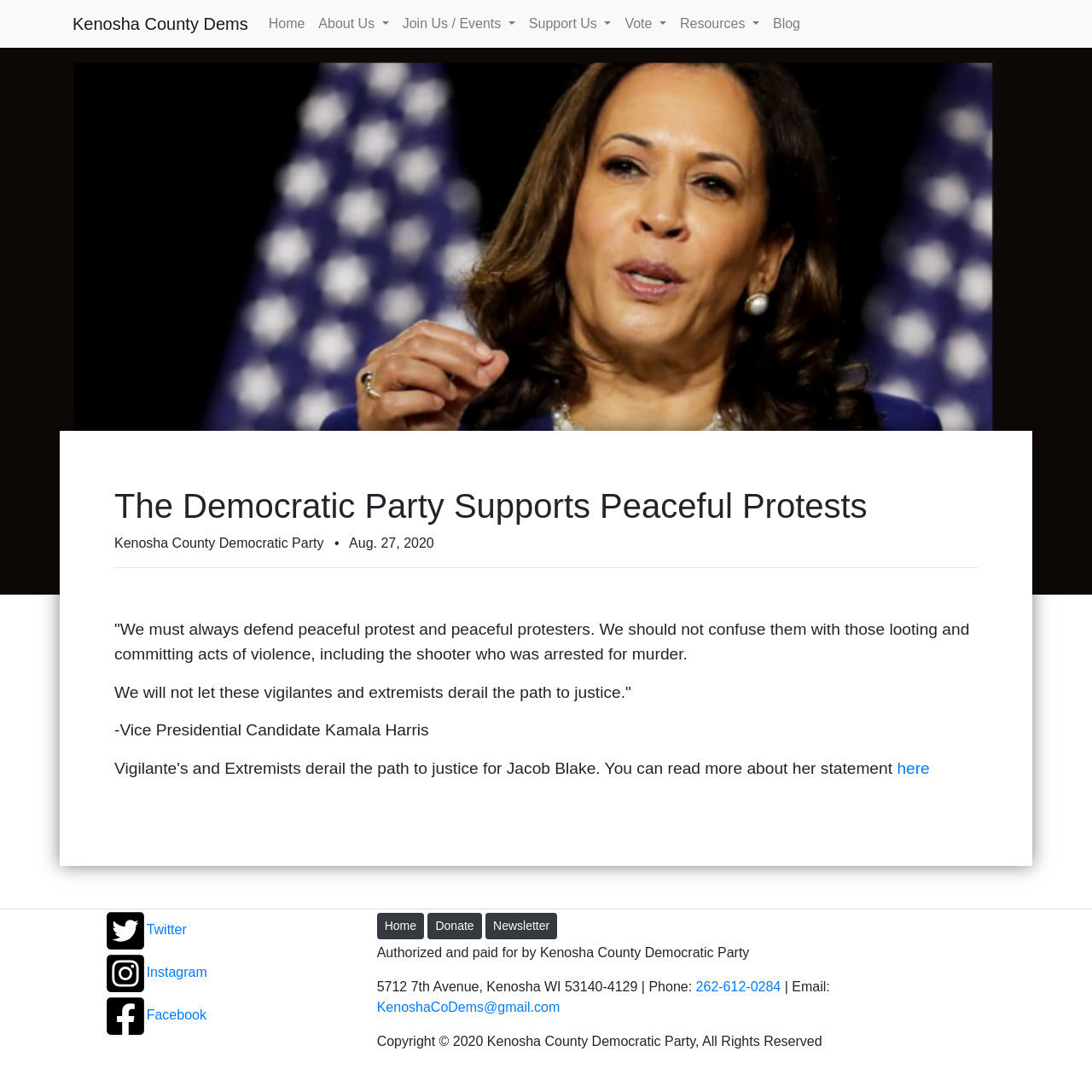Please specify the bounding box coordinates for the clickable region that will help you carry out the instruction: "Click the 'About Us' button".

[0.285, 0.006, 0.362, 0.038]